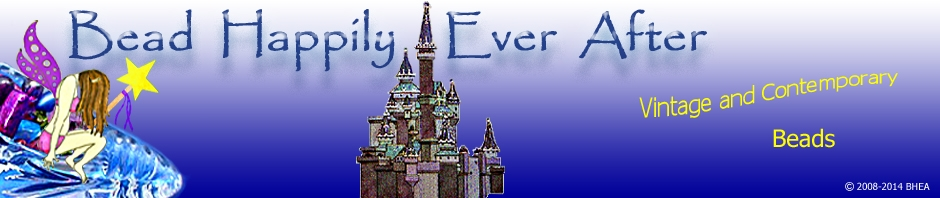Offer a detailed explanation of the image.

The image features the vibrant header for the "Bead Happily Ever After" website, showcasing a whimsical design that combines elements of fantasy and bead artistry. The text "Bead Happily Ever After" is prominently displayed in an engaging, playful font, evoking a sense of joy and creativity associated with bead crafting. To the left, a mermaid figure, adorned with wings, adds a magical touch, while a bright yellow star enhances the enchanting theme. On the right, an intricate castle illustration symbolizes the dream-like quality of the site, seamlessly blending the themes of vintage and contemporary beads. The background transitions from deep blue to lighter shades, further enhancing the visual appeal. Overall, this header encapsulates the essence of bead craftsmanship as a delightful and imaginative pursuit.